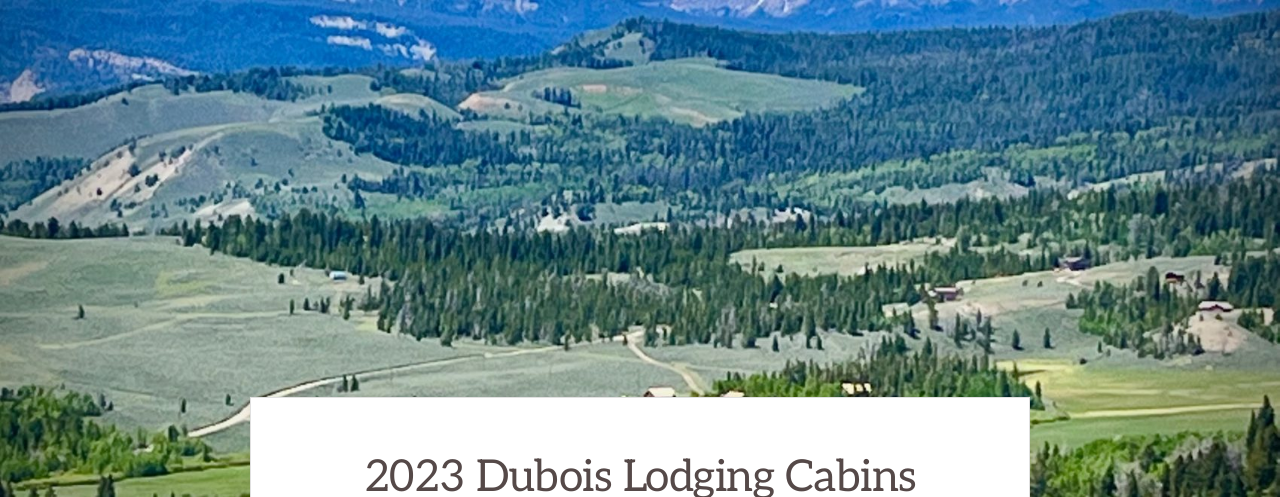Identify and describe all the elements present in the image.

The image showcases a stunning aerial view of the scenic landscape surrounding the 2023 Dubois Lodging Cabins at Ram's Horn Guest Ranch. Lush greenery sprawls across rolling hills, with vibrant patches of trees and open fields under a clear blue sky. This breathtaking vista highlights the beautiful outdoors of Dubois, Wyoming, inviting potential guests to explore the tranquility and natural beauty of the area. The text overlay, "2023 Dubois Lodging Cabins," emphasizes the lodging options available for visitors seeking an escape into nature while experiencing comfort and hospitality at the ranch.